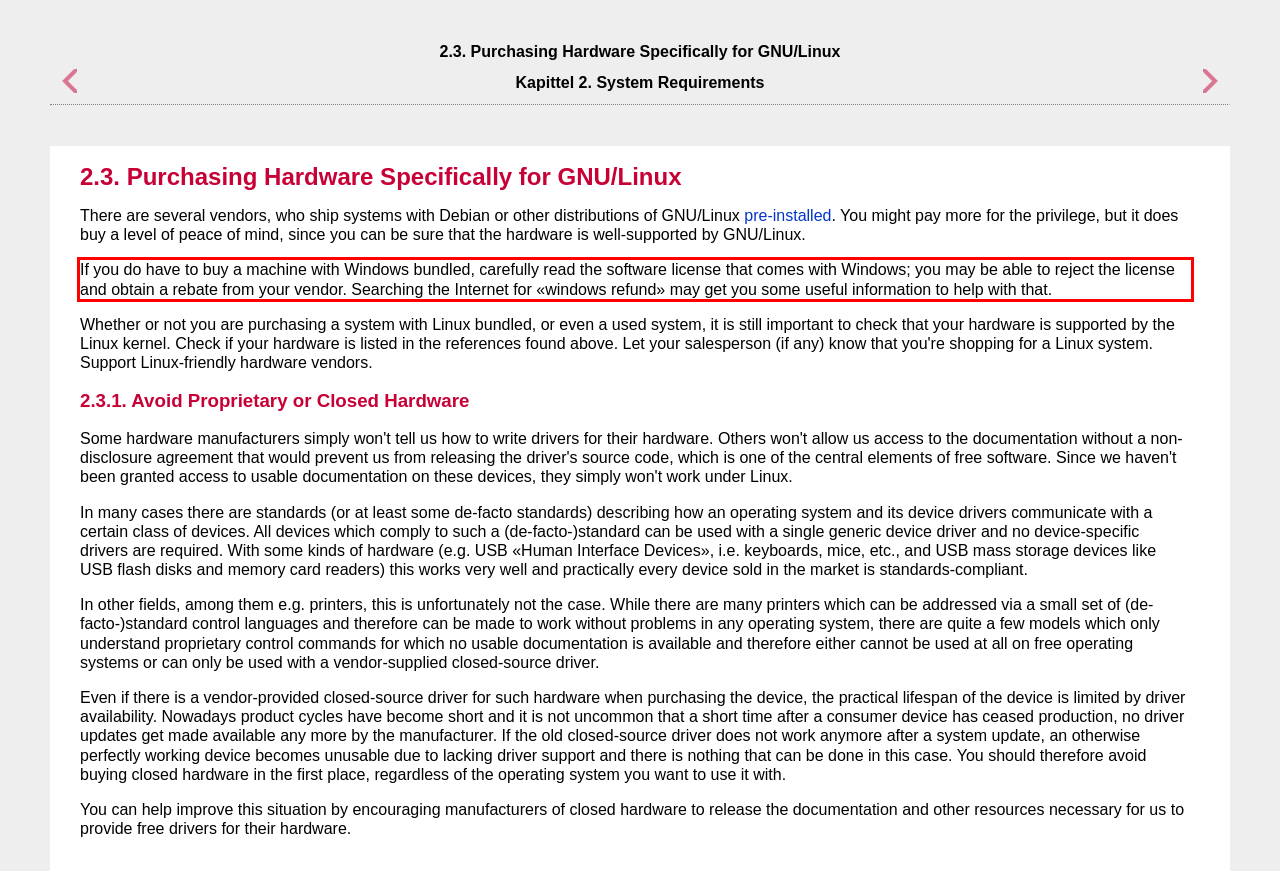You are provided with a screenshot of a webpage featuring a red rectangle bounding box. Extract the text content within this red bounding box using OCR.

If you do have to buy a machine with Windows bundled, carefully read the software license that comes with Windows; you may be able to reject the license and obtain a rebate from your vendor. Searching the Internet for «windows refund» may get you some useful information to help with that.